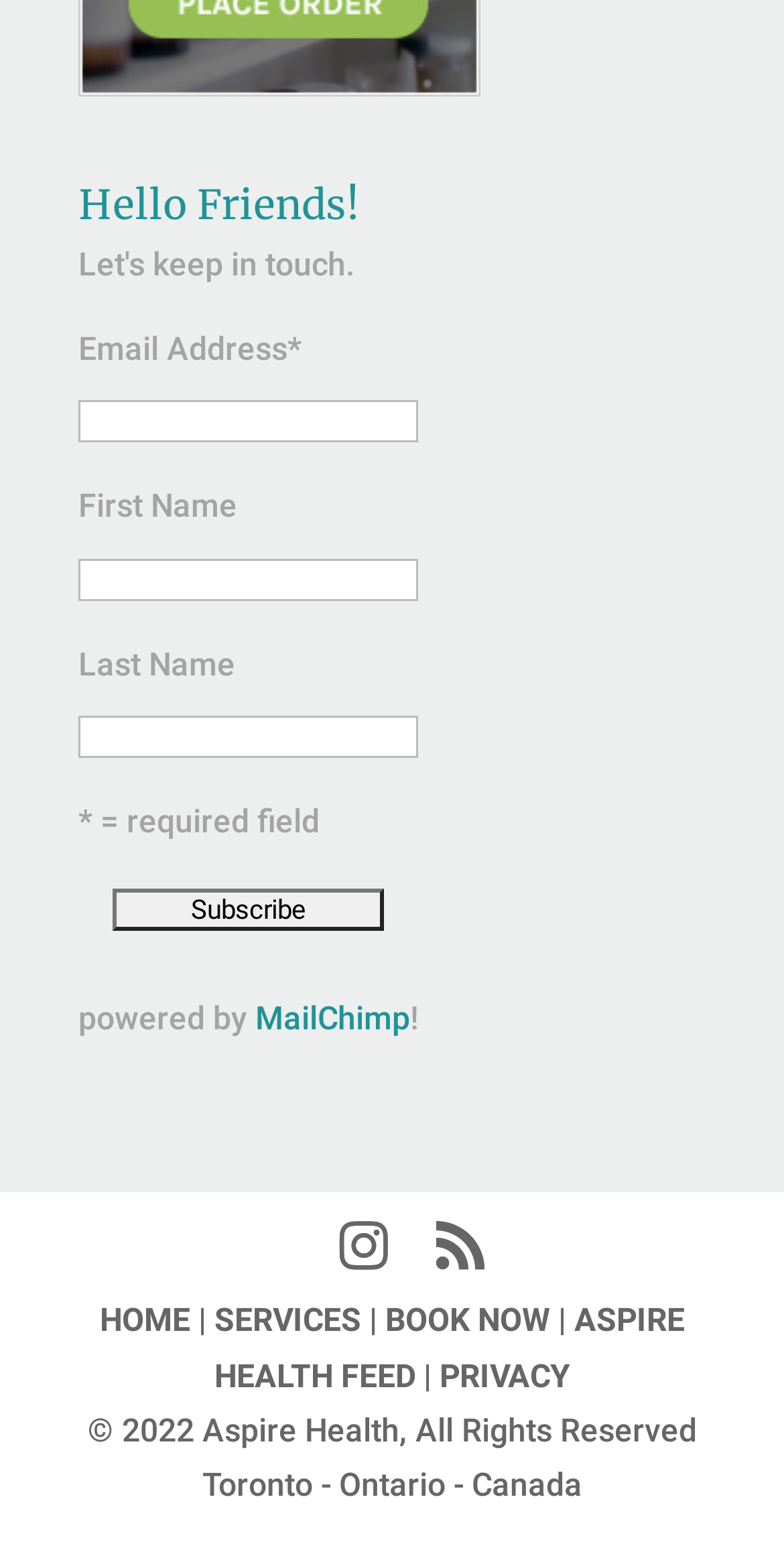Indicate the bounding box coordinates of the clickable region to achieve the following instruction: "View Industrial Ethernet Switches."

None